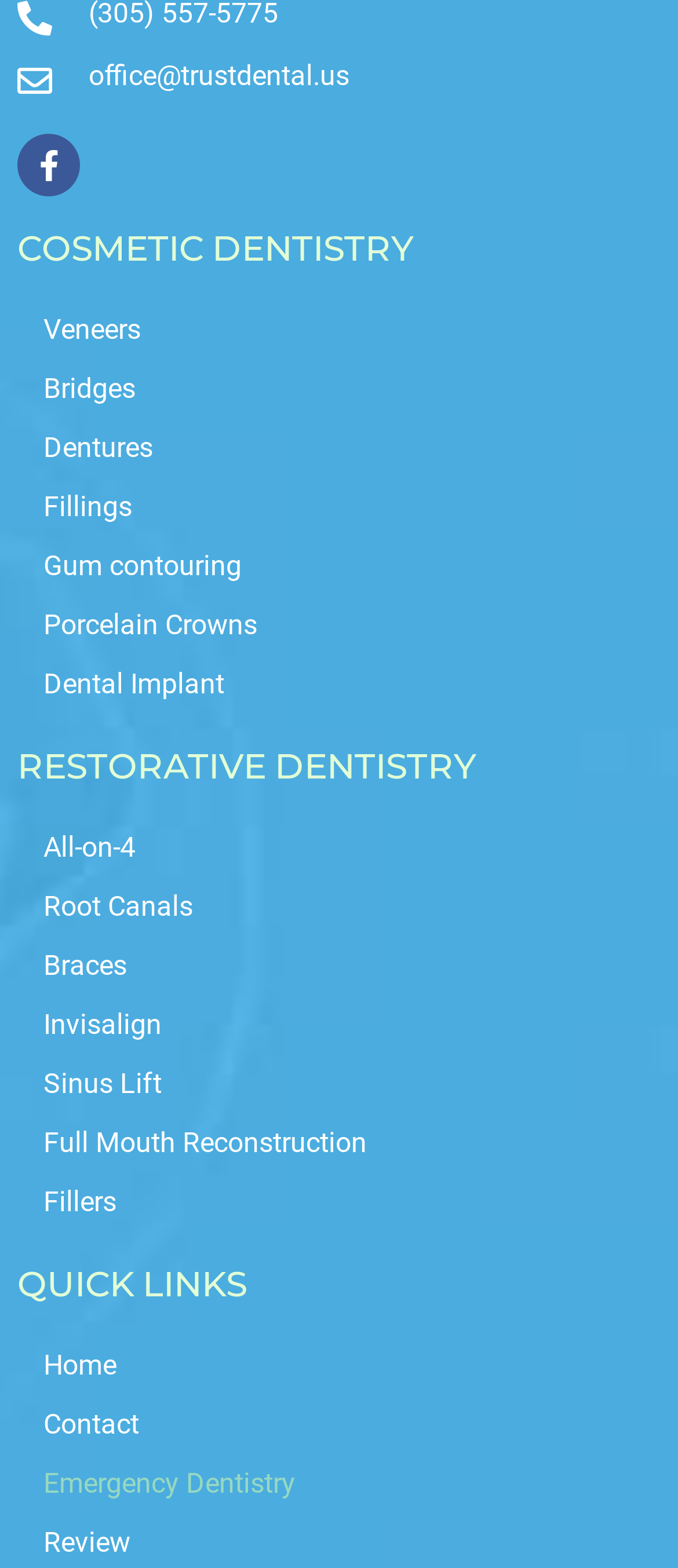How many types of cosmetic dentistry services are listed?
Refer to the screenshot and respond with a concise word or phrase.

7